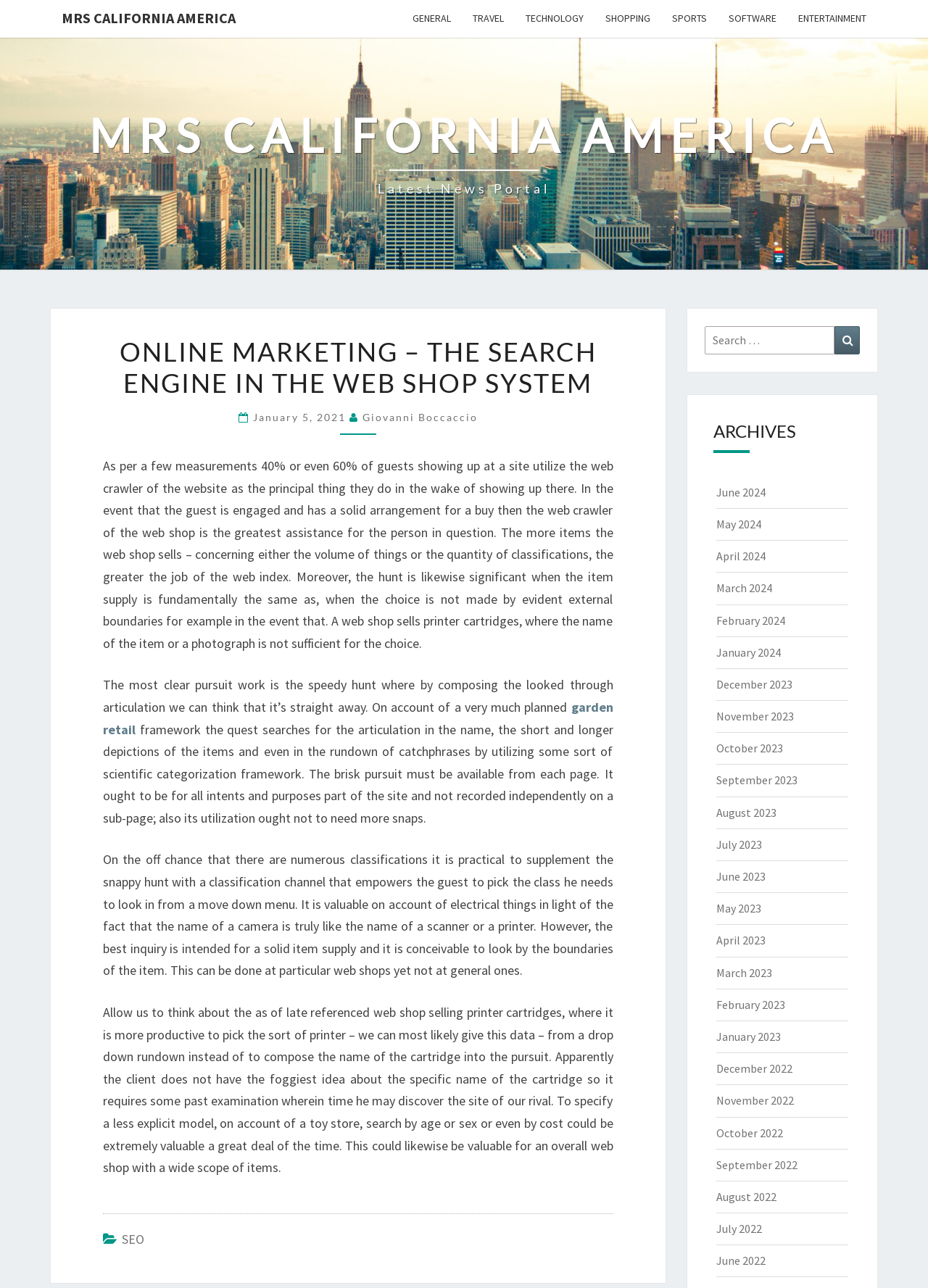What is the benefit of having a search engine in a web shop?
Use the image to give a comprehensive and detailed response to the question.

The search engine in a web shop system allows users to quickly search for products, which saves time and improves the overall user experience. This is especially important for web shops with a large product catalog.